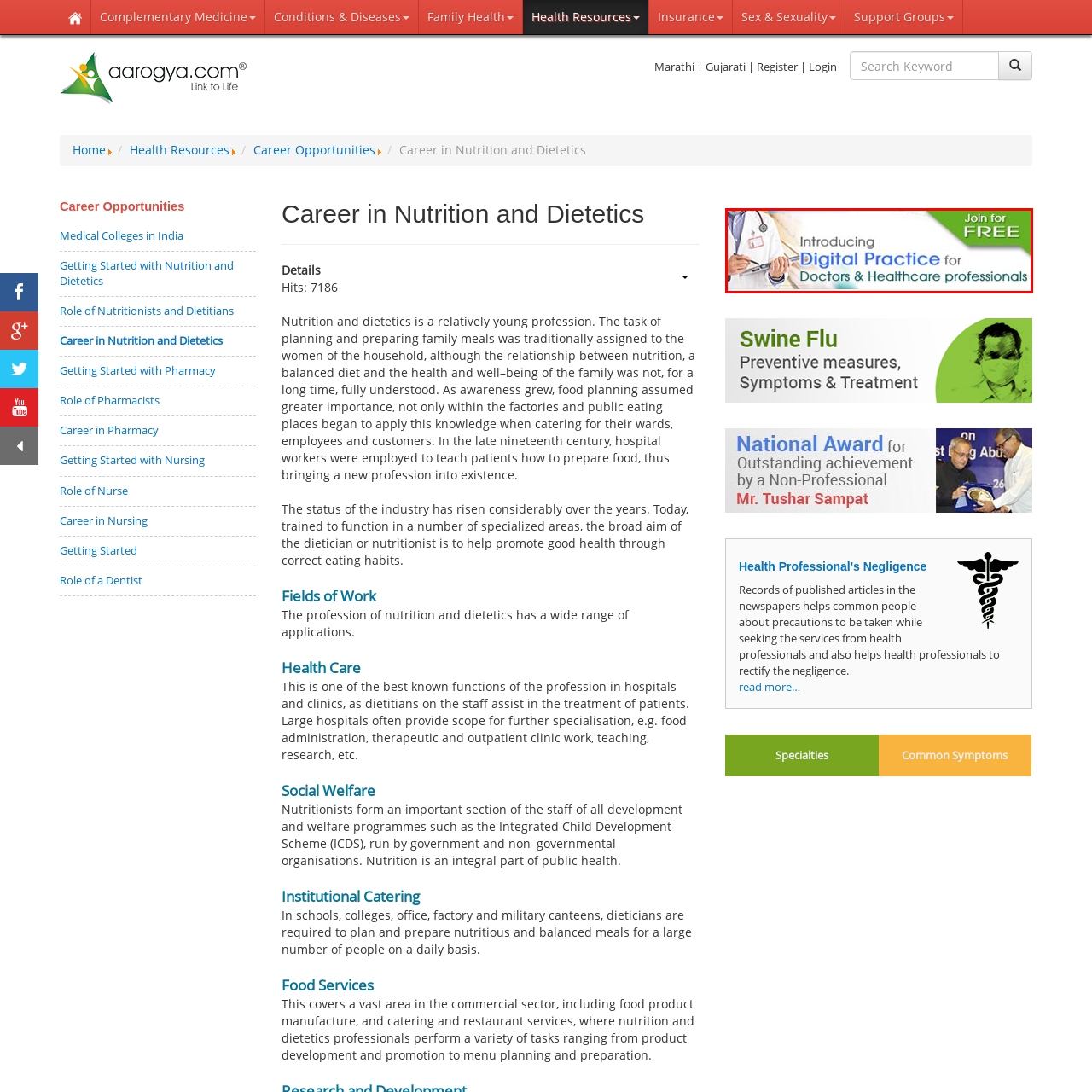Create a detailed narrative of the scene depicted inside the red-outlined image.

The image features a promotional banner titled "Introducing Digital Practice for Doctors & Healthcare professionals." It showcases a healthcare professional in a white coat, symbolizing expertise and authority in the medical field. The design emphasizes the benefits of digital tools for improving practice and patient care, urging viewers to "Join for FREE" to take advantage of this service. The color scheme and layout enhance the visual appeal, making it clear that this initiative is aimed at modernizing healthcare practices and connecting professionals with innovative digital solutions.